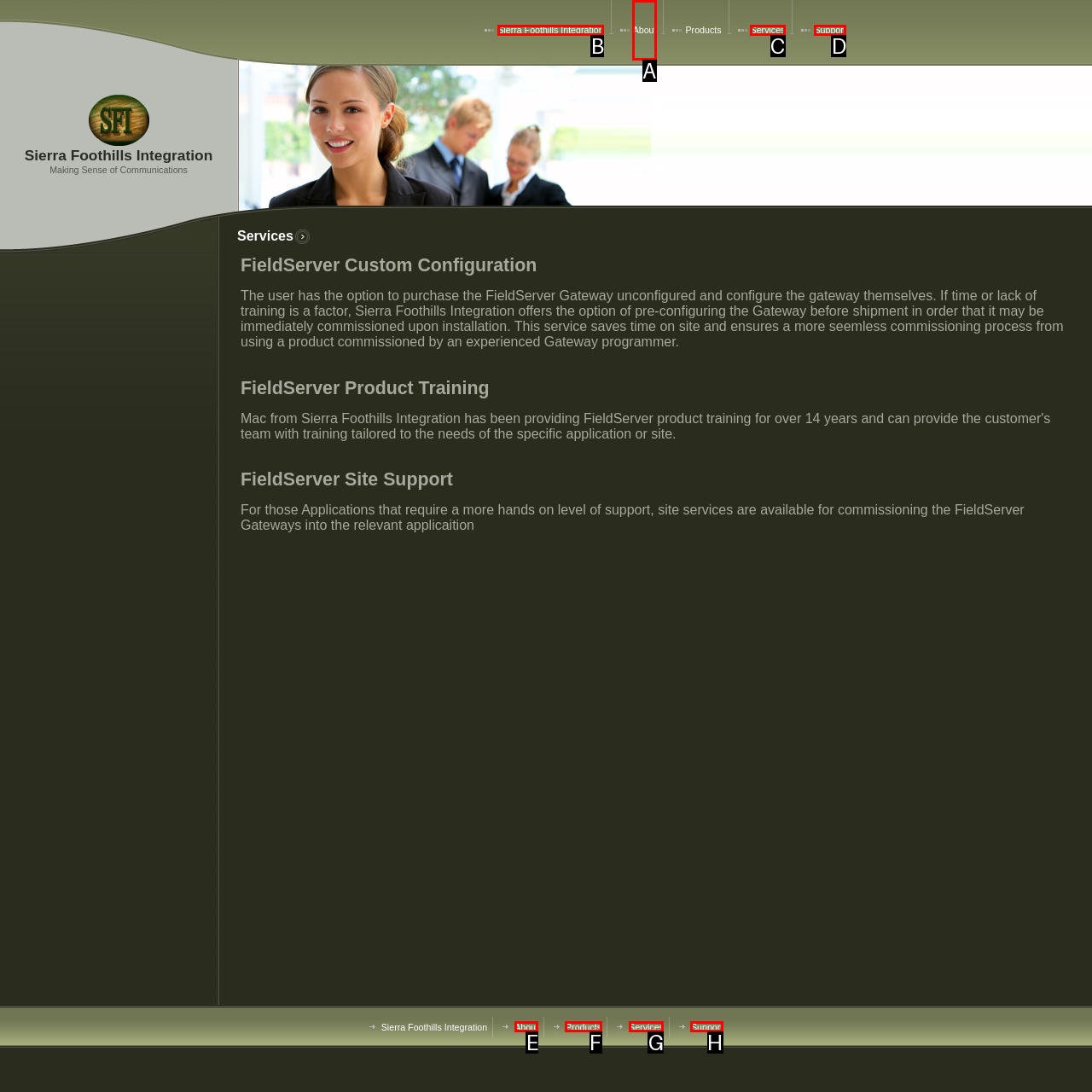Tell me which one HTML element I should click to complete the following task: Click on the 'About' link Answer with the option's letter from the given choices directly.

A